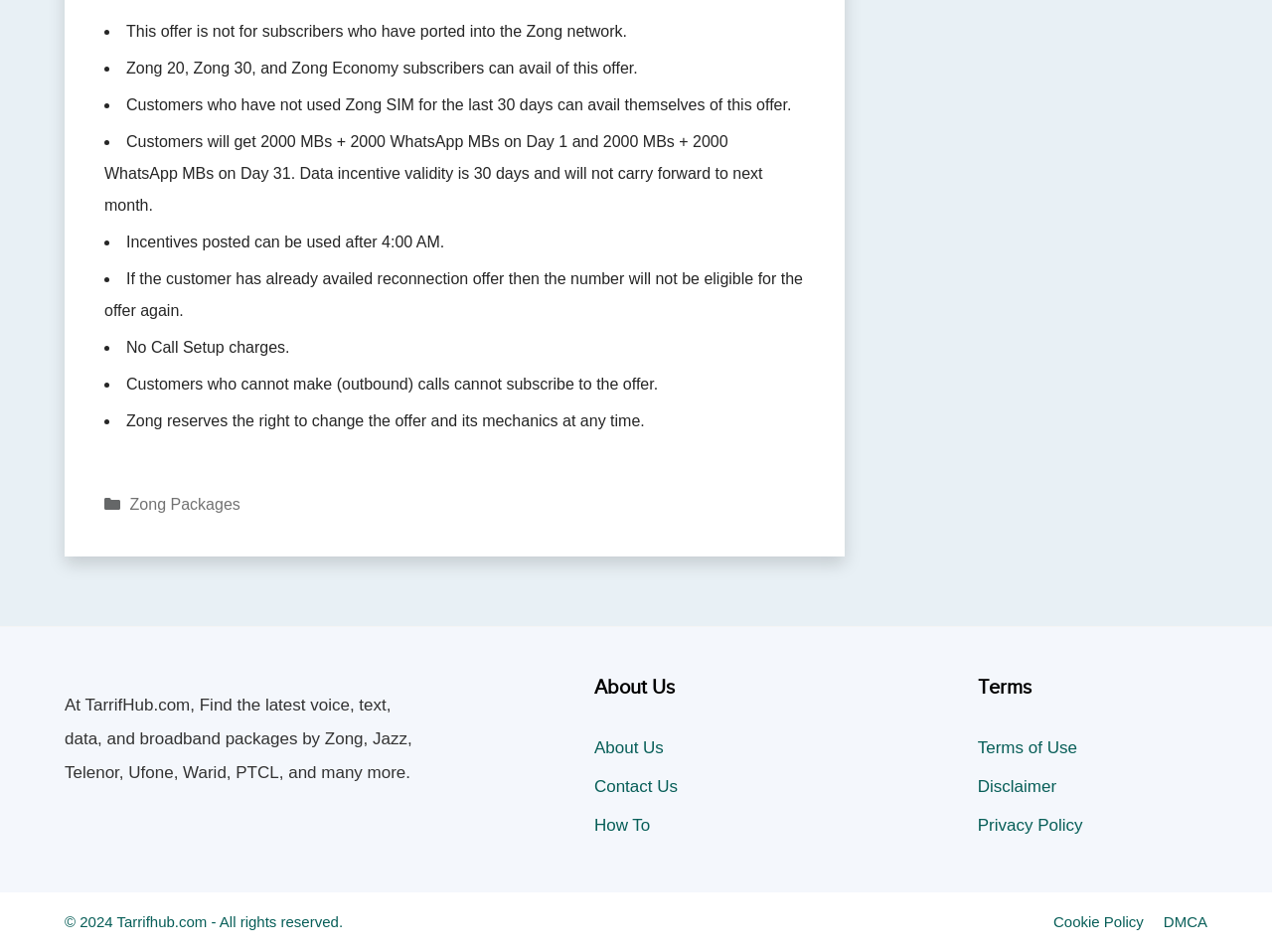Given the content of the image, can you provide a detailed answer to the question?
What is the validity of the data incentive?

The data incentive validity is 30 days, as stated in the fourth bullet point of the terms and conditions, and it will not carry forward to the next month.